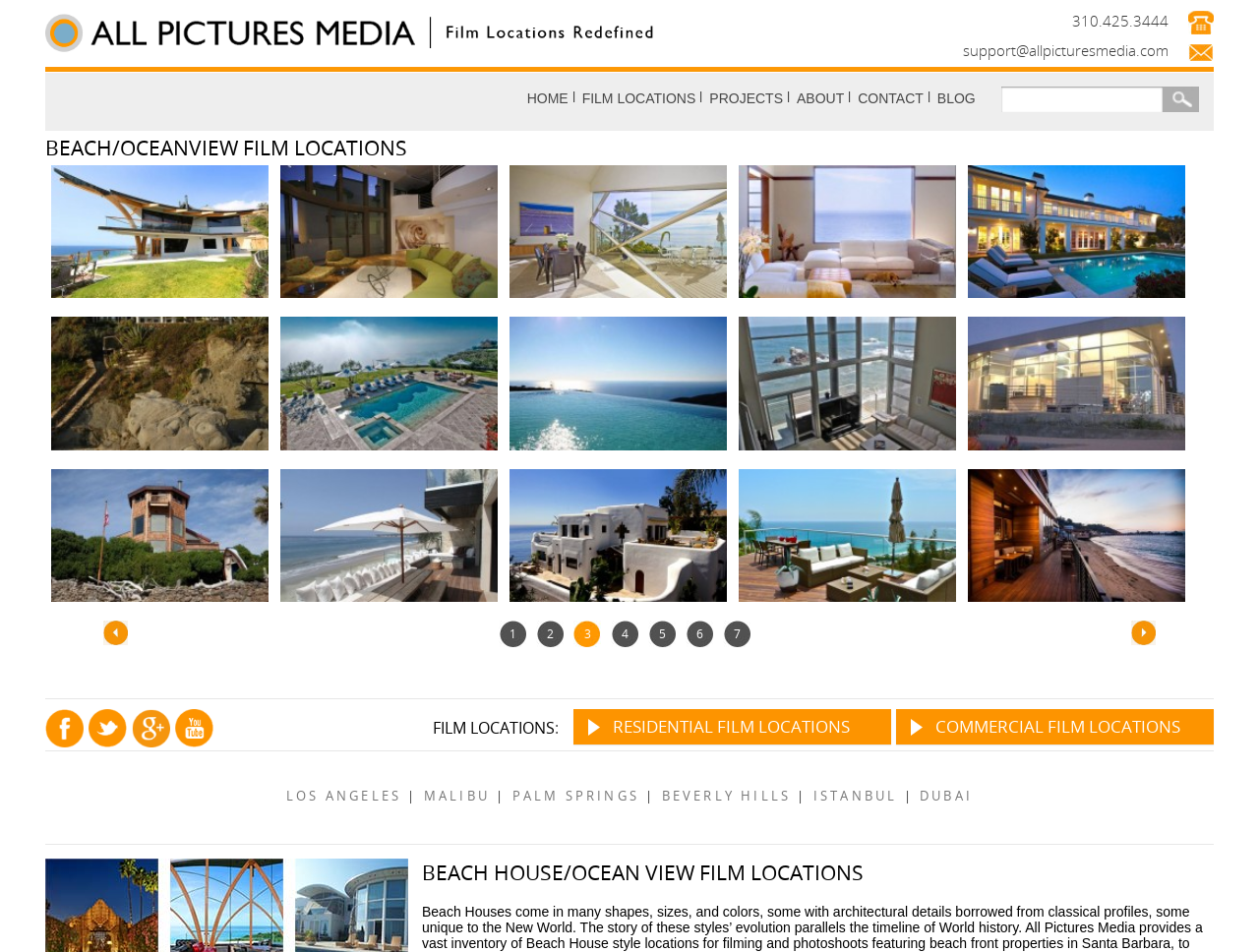Please identify the bounding box coordinates of the element I need to click to follow this instruction: "Share on Facebook".

None